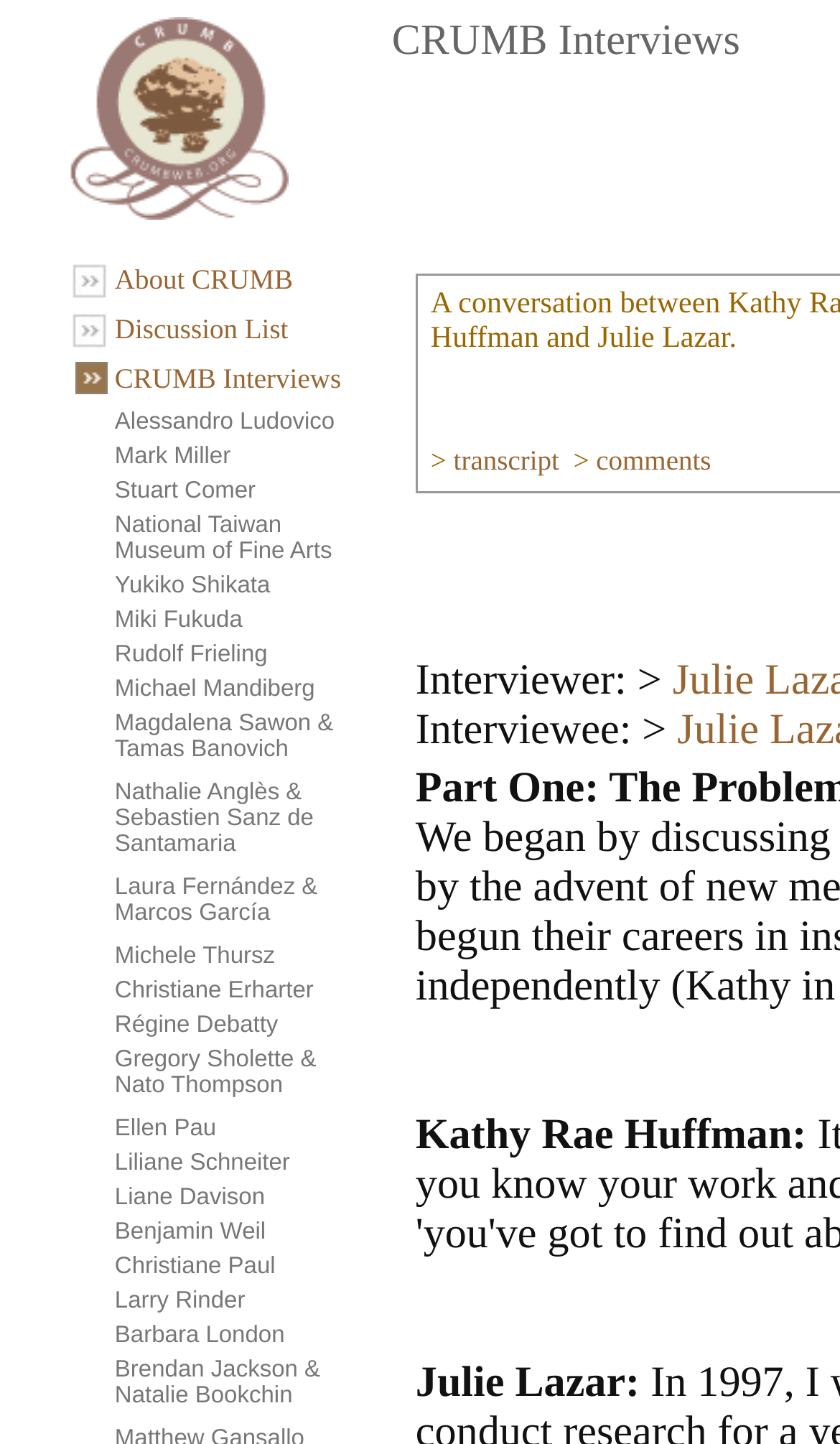Determine the bounding box coordinates for the clickable element required to fulfill the instruction: "Click on About CRUMB". Provide the coordinates as four float numbers between 0 and 1, i.e., [left, top, right, bottom].

[0.137, 0.182, 0.349, 0.204]